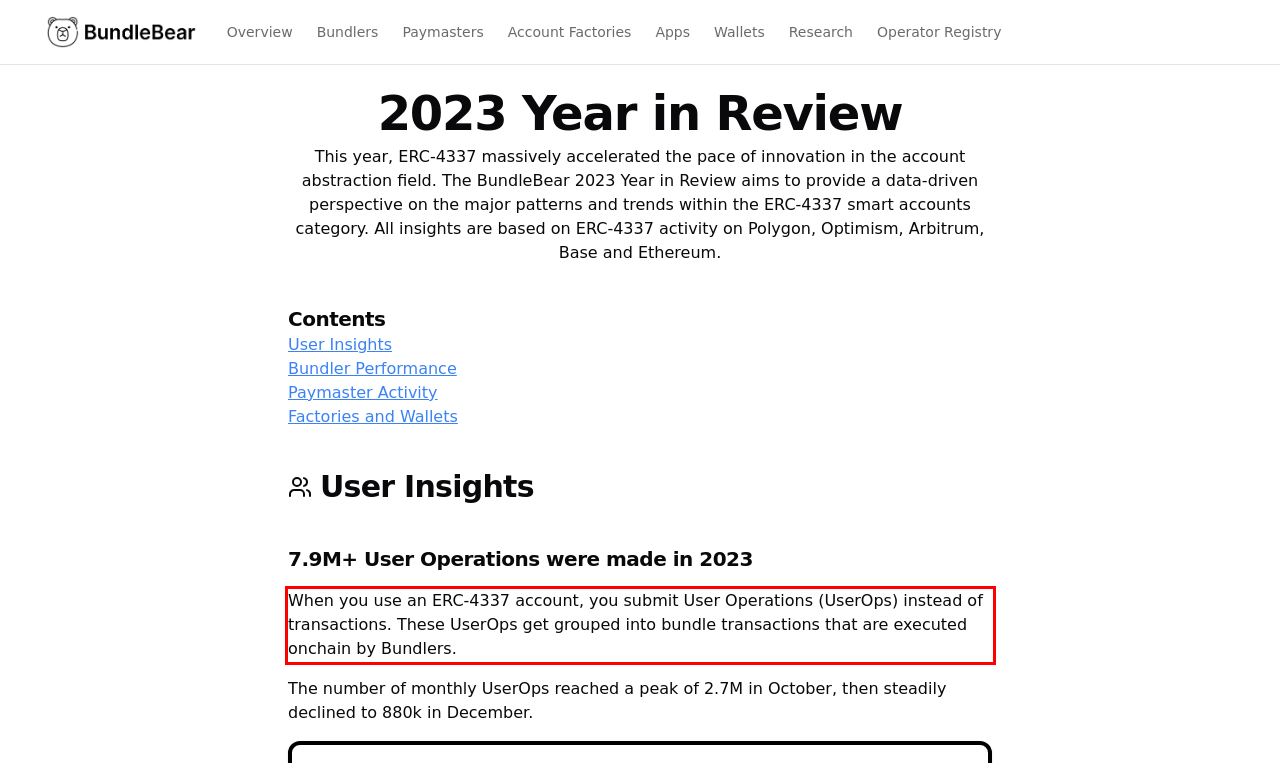Analyze the screenshot of the webpage that features a red bounding box and recognize the text content enclosed within this red bounding box.

When you use an ERC-4337 account, you submit User Operations (UserOps) instead of transactions. These UserOps get grouped into bundle transactions that are executed onchain by Bundlers.